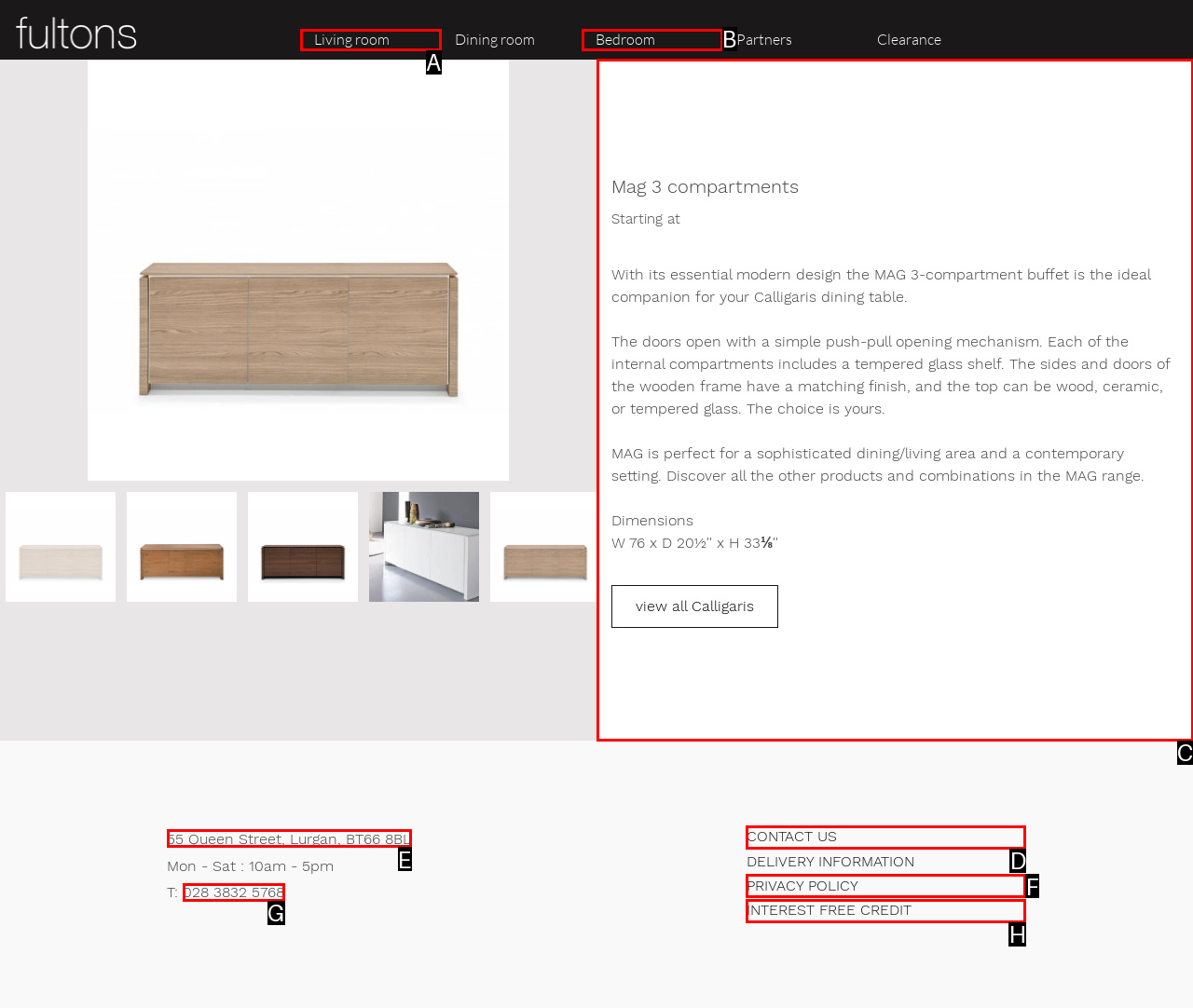Specify which element within the red bounding boxes should be clicked for this task: View product details of Mag 3 compartments Respond with the letter of the correct option.

C